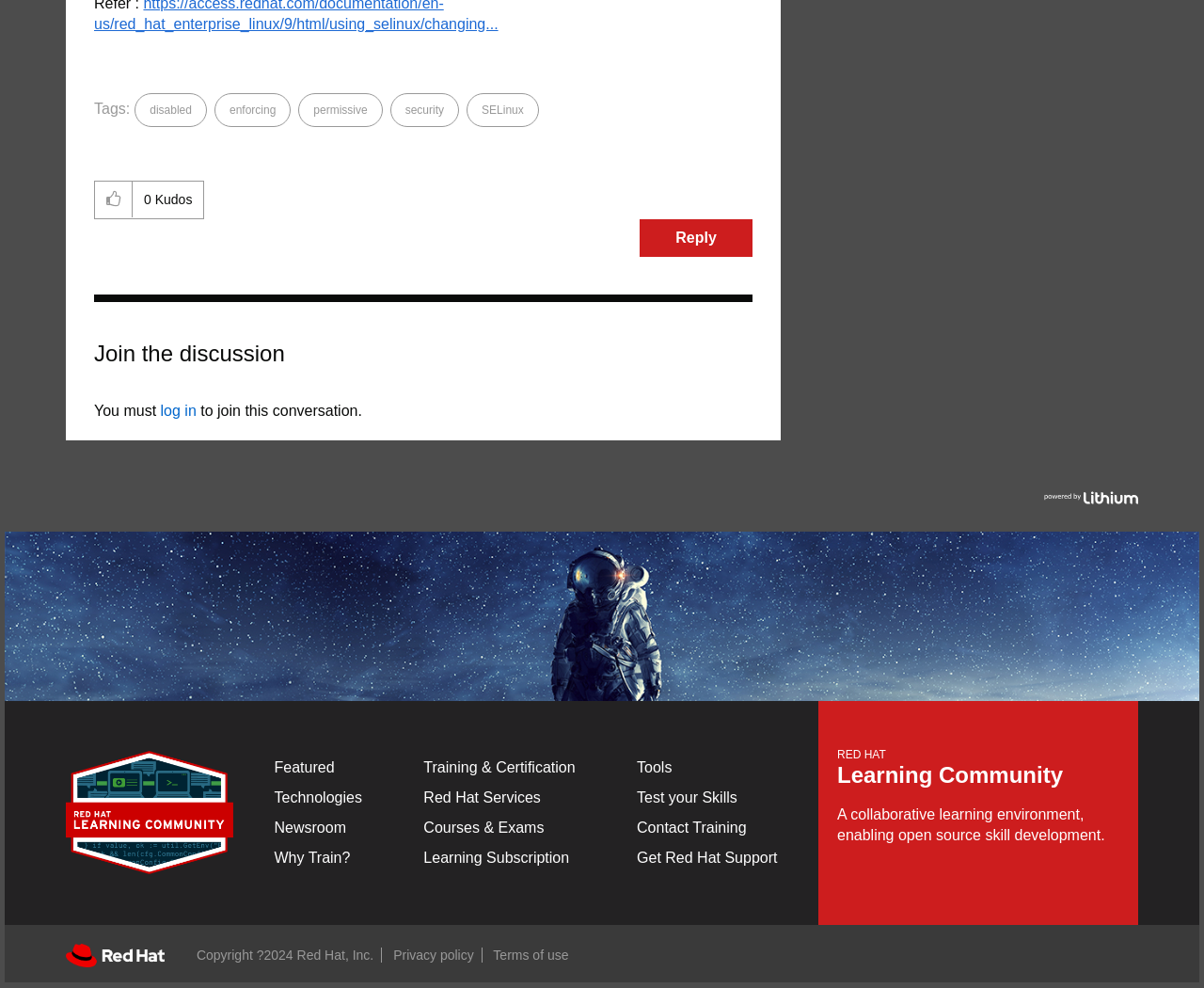Please locate the bounding box coordinates of the region I need to click to follow this instruction: "Get Started".

[0.352, 0.799, 0.449, 0.815]